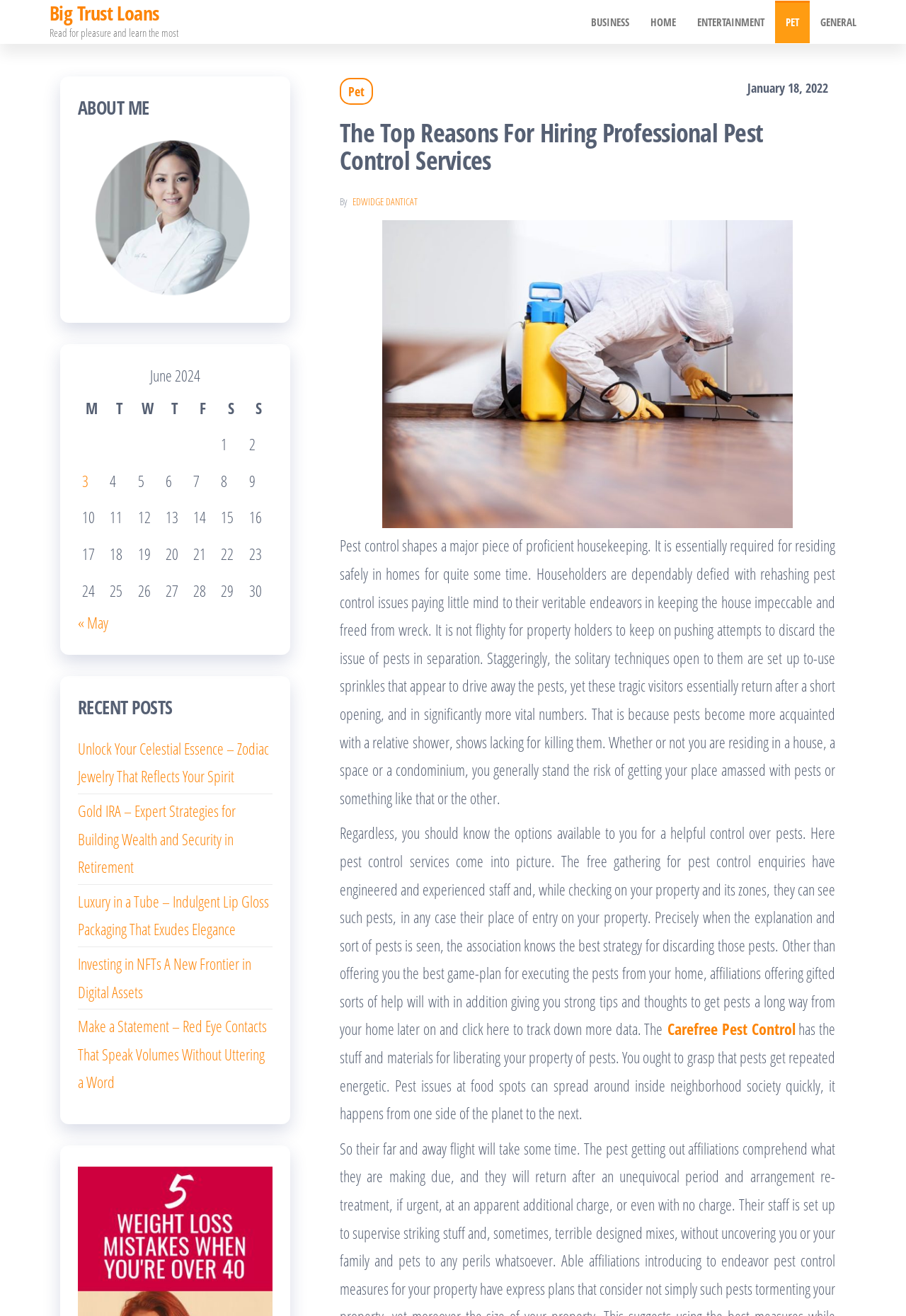What is the purpose of the table in the 'ABOUT ME' section?
Examine the image and give a concise answer in one word or a short phrase.

To show posts published in June 2024